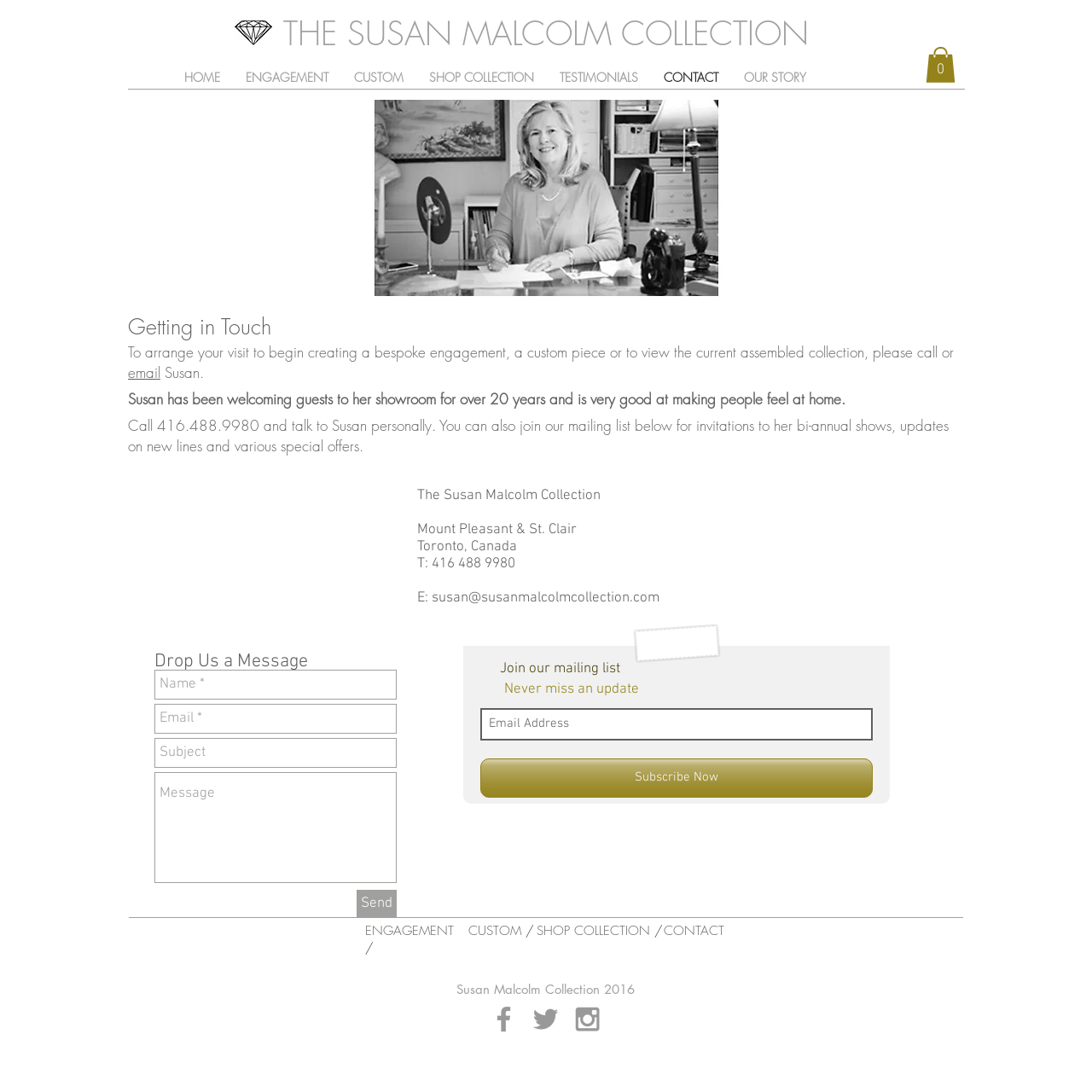Can you specify the bounding box coordinates for the region that should be clicked to fulfill this instruction: "Click on the LinkedIn link".

None